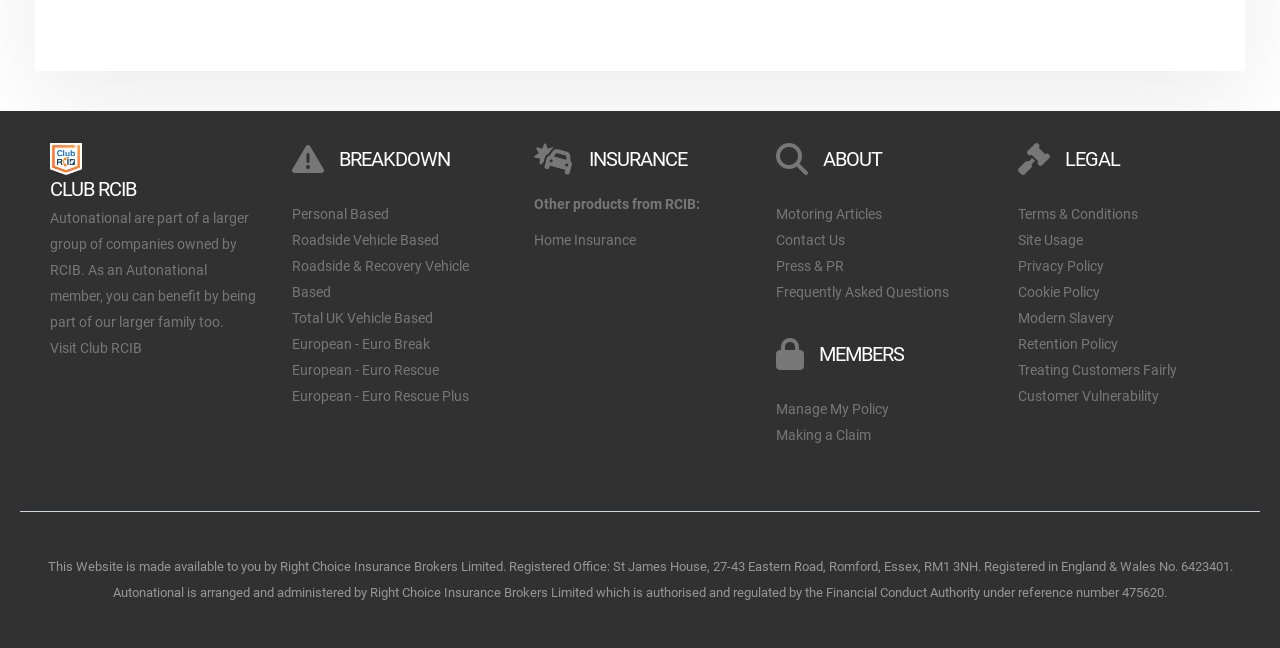How many breakdown options are available?
Give a single word or phrase as your answer by examining the image.

5